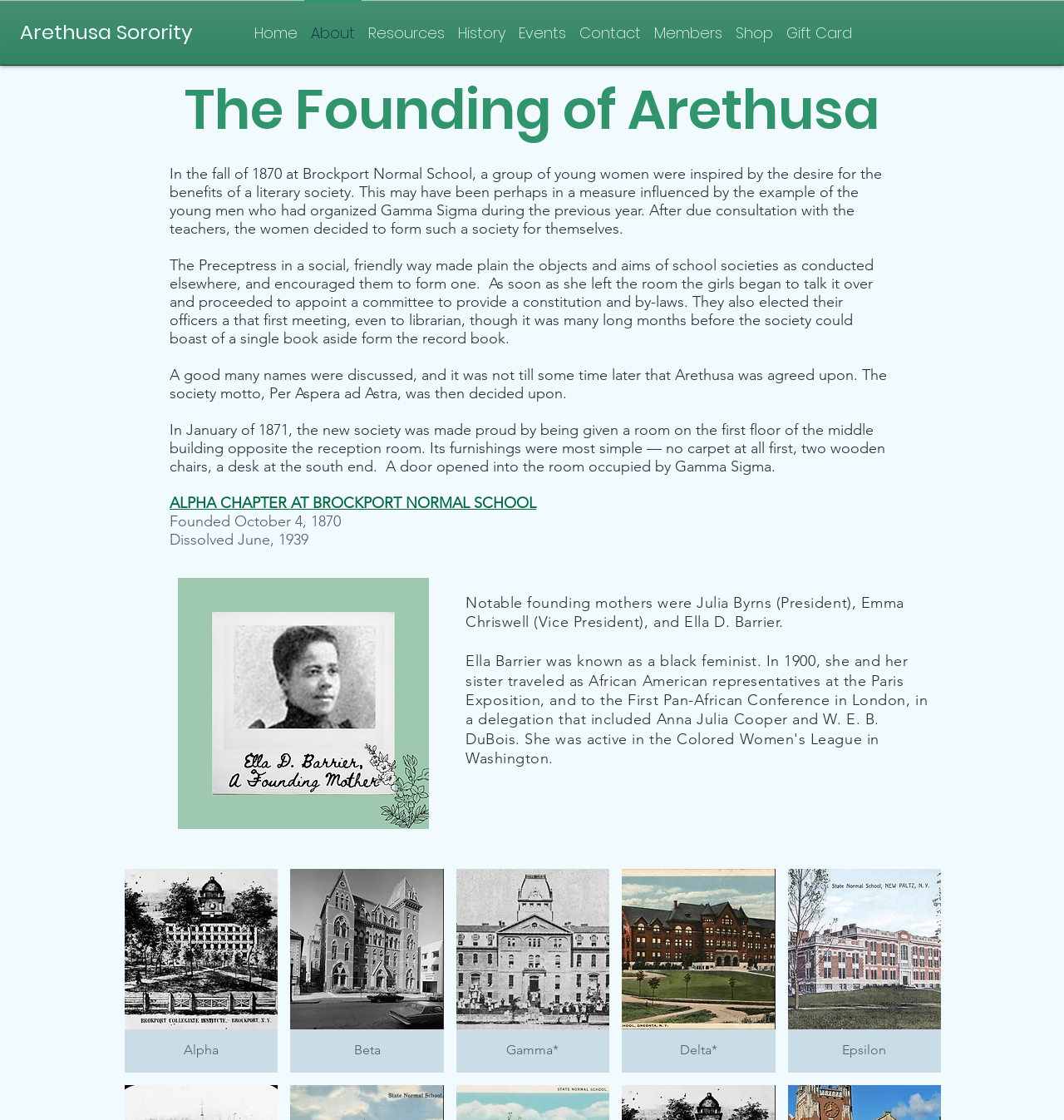Find the bounding box coordinates of the element I should click to carry out the following instruction: "Click on the 'Alpha' button".

[0.117, 0.776, 0.261, 0.958]